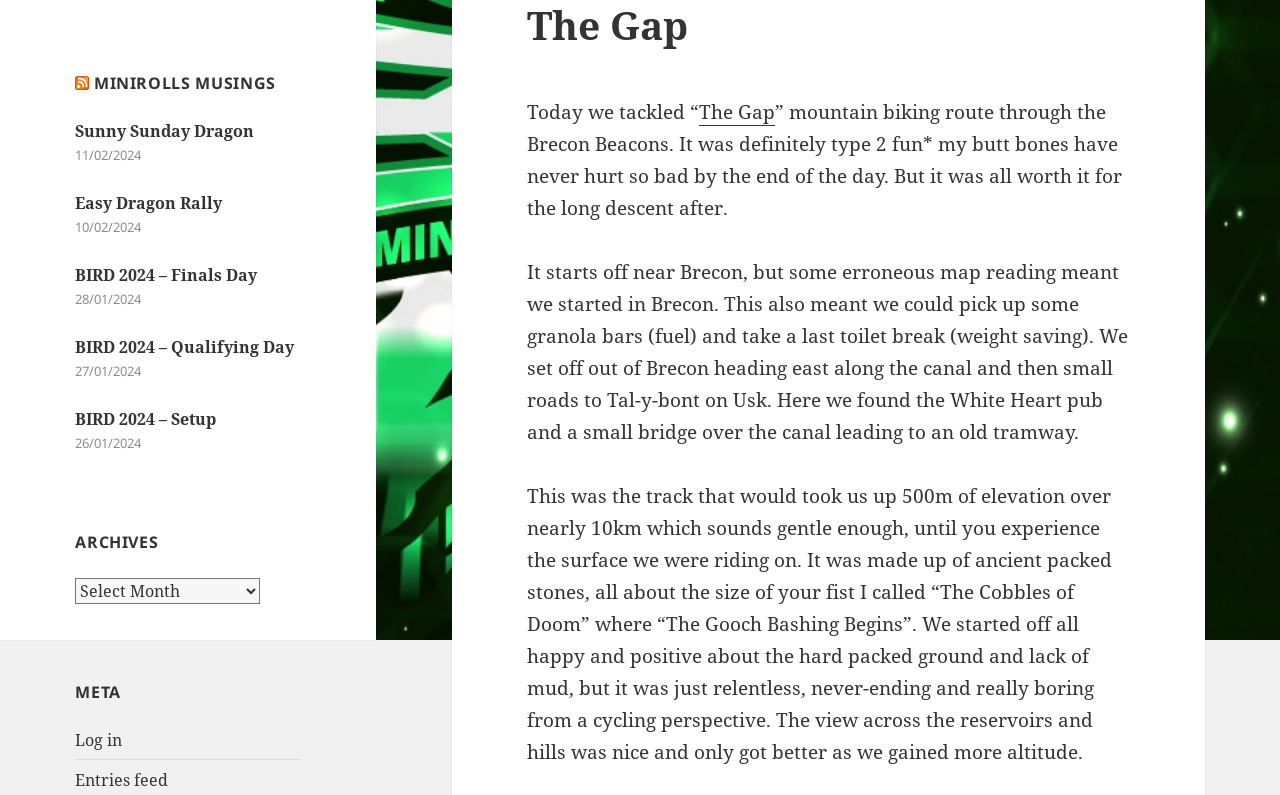Extract the bounding box coordinates for the HTML element that matches this description: "BIRD 2024 – Setup". The coordinates should be four float numbers between 0 and 1, i.e., [left, top, right, bottom].

[0.059, 0.513, 0.169, 0.541]